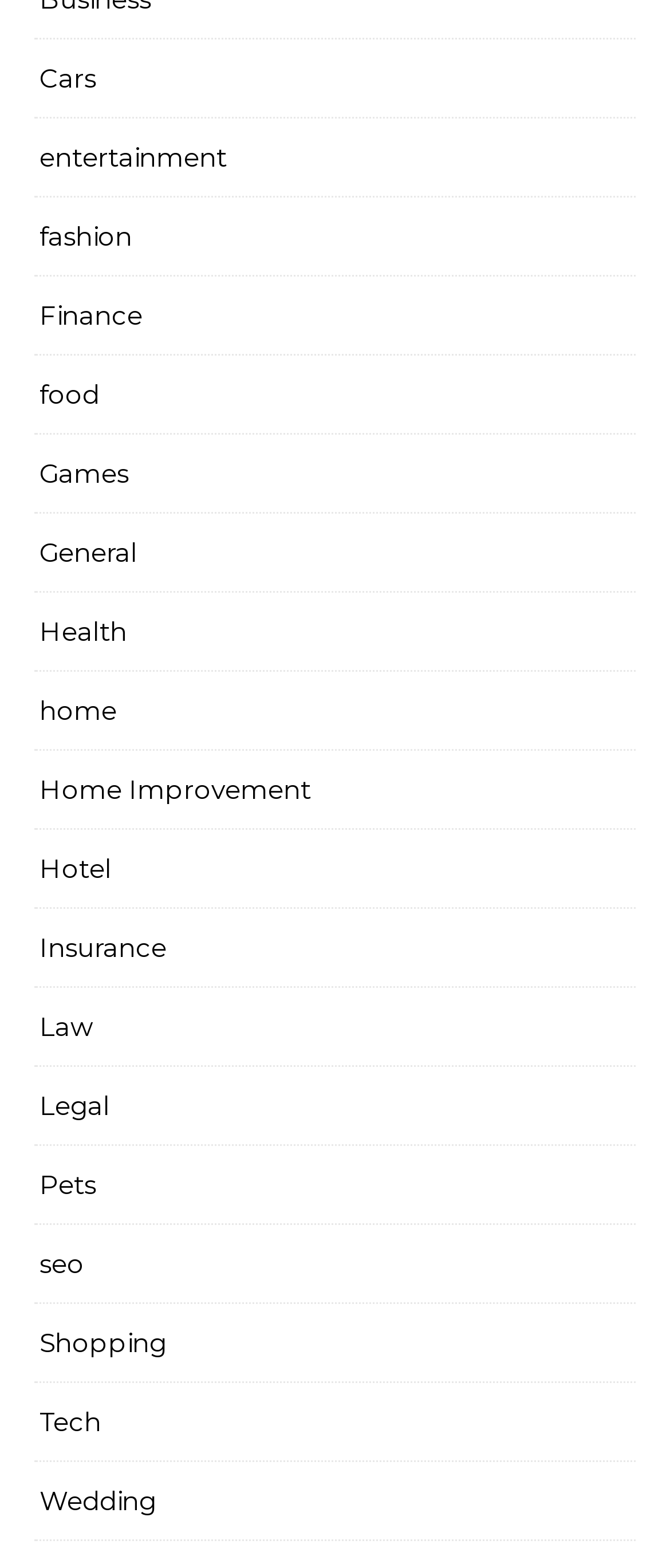Find the bounding box coordinates of the element I should click to carry out the following instruction: "Explore fashion".

[0.059, 0.126, 0.197, 0.175]